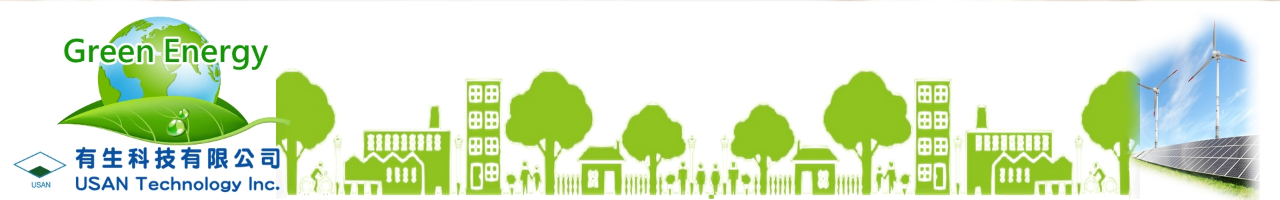Describe all the elements and aspects of the image comprehensively.

The image features a vibrant header promoting "Green Energy," visually supported by an illustration of the Earth adorned with green elements, emphasizing environmental sustainability. Below the Earth graphic, the logo for USAN Technology Inc. is displayed in blue, further highlighting the company’s commitment to innovative and eco-friendly technology solutions. The background is adorned with stylized green trees, buildings, and renewable energy symbols like wind turbines and solar panels, which encapsulate a vision of a sustainable future and urban harmony. The combination of these elements creates an inspiring visual message about the potential of green technology and sustainable practices in modern society.